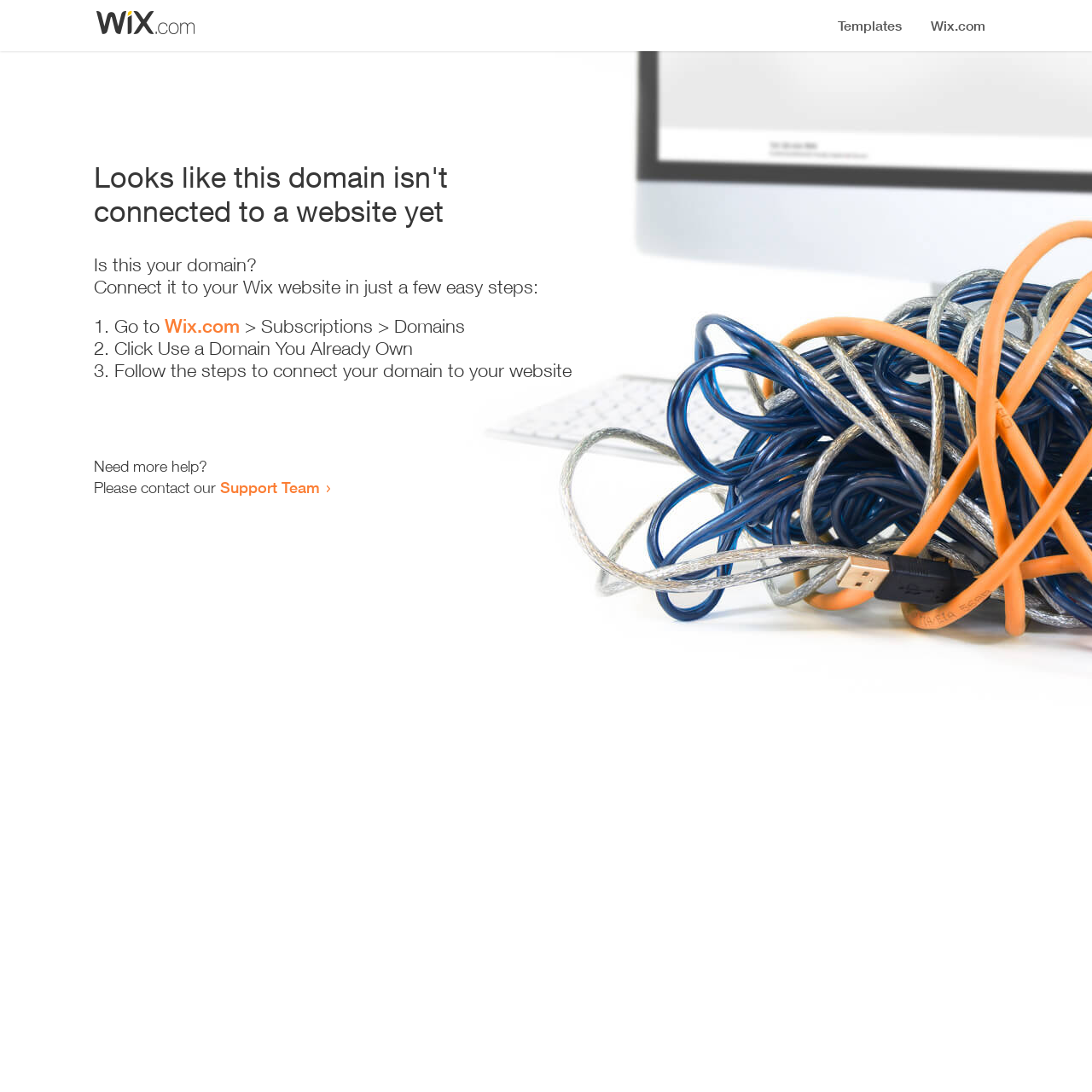What is the purpose of this webpage?
Could you answer the question in a detailed manner, providing as much information as possible?

The webpage provides a series of steps to connect a domain to a website, which suggests that the purpose of this webpage is to guide users through the process of connecting their domain to a website.